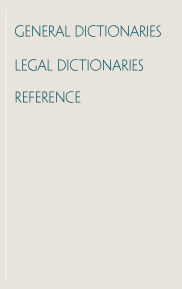Please give a succinct answer to the question in one word or phrase:
What type of writers is the webpage particularly useful for?

Legal writers